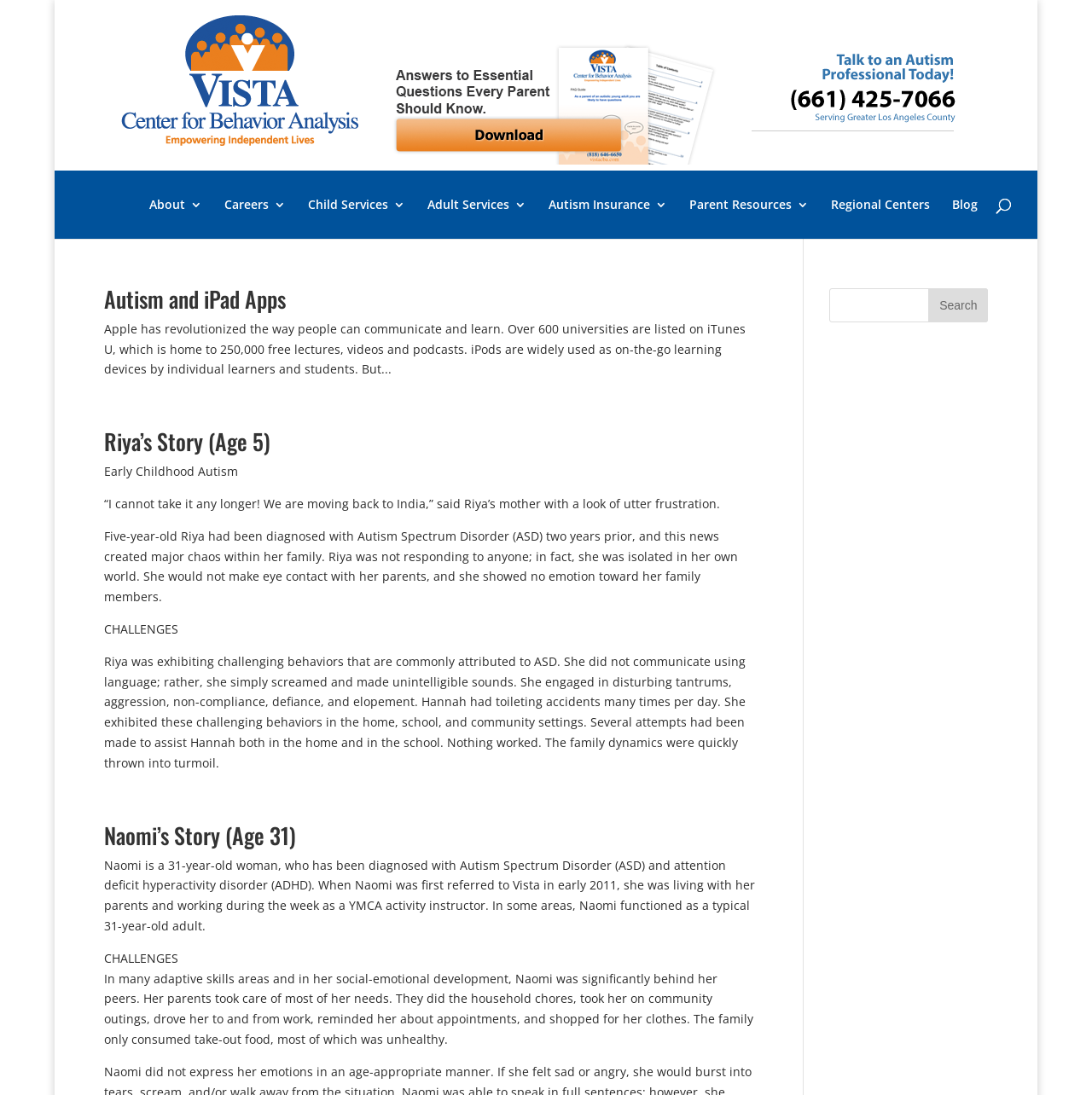Please determine the bounding box coordinates of the section I need to click to accomplish this instruction: "Click the About link".

[0.137, 0.181, 0.185, 0.218]